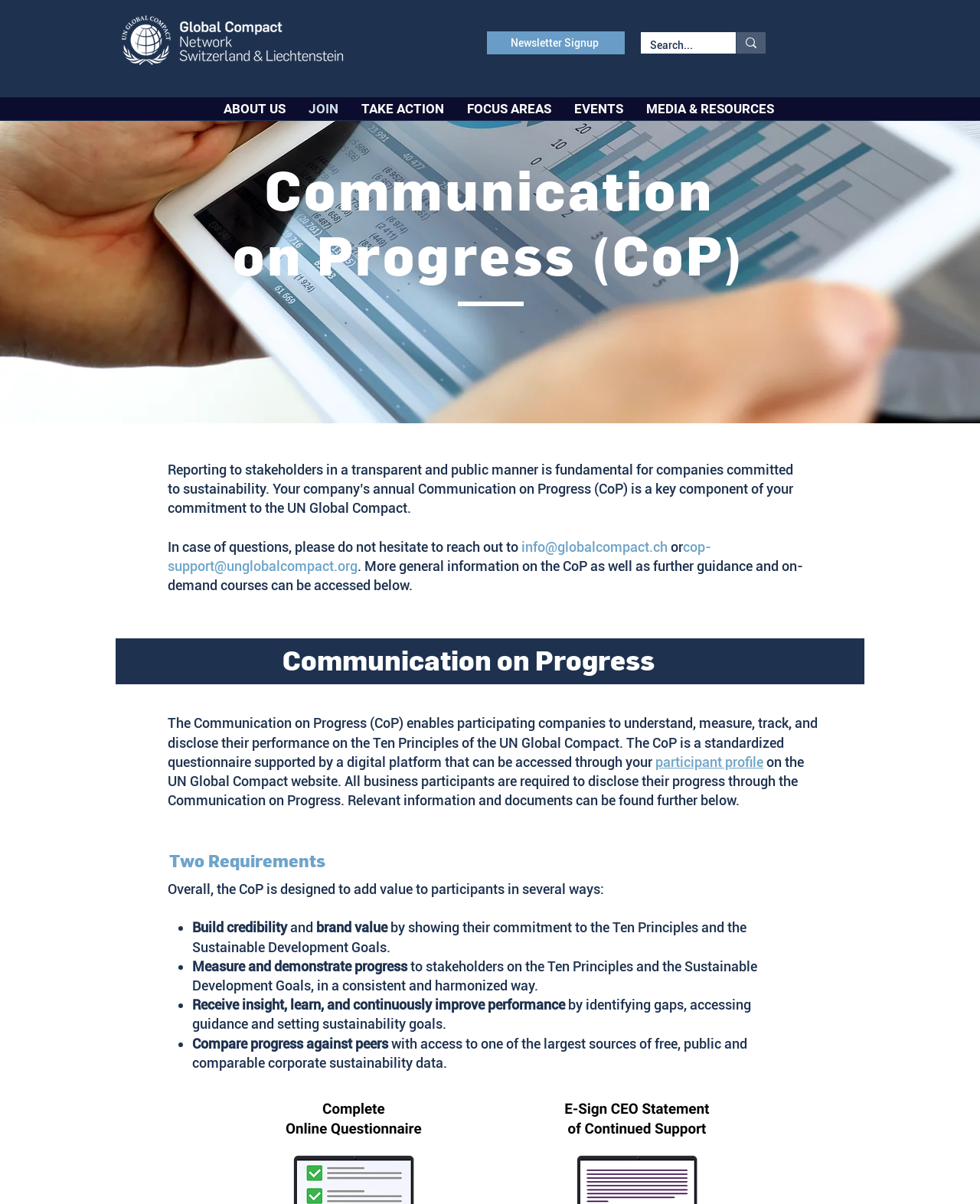Answer with a single word or phrase: 
What is required from business participants?

Disclose progress